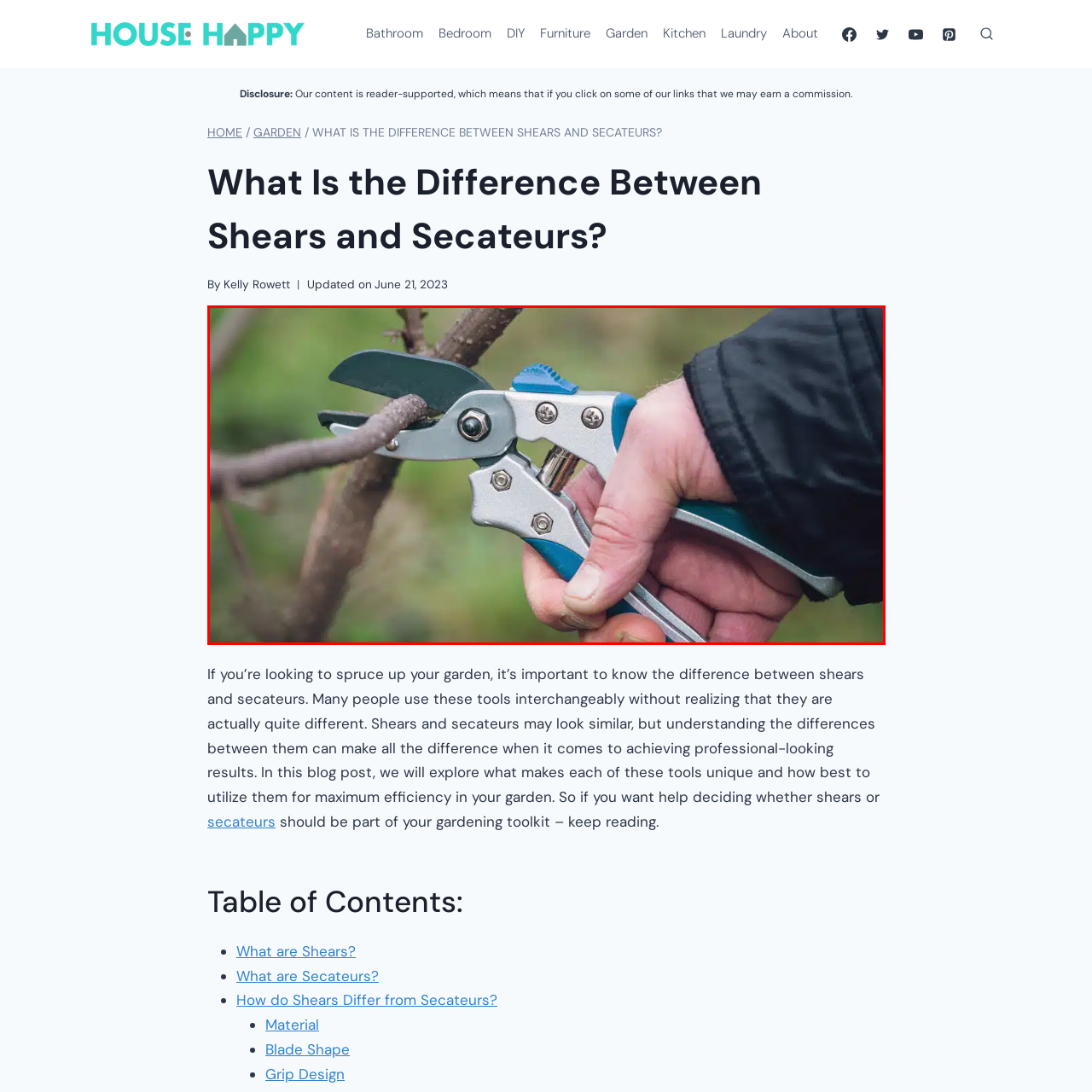View the image surrounded by the red border, What is the background of the image?
 Answer using a single word or phrase.

A blurred greenery